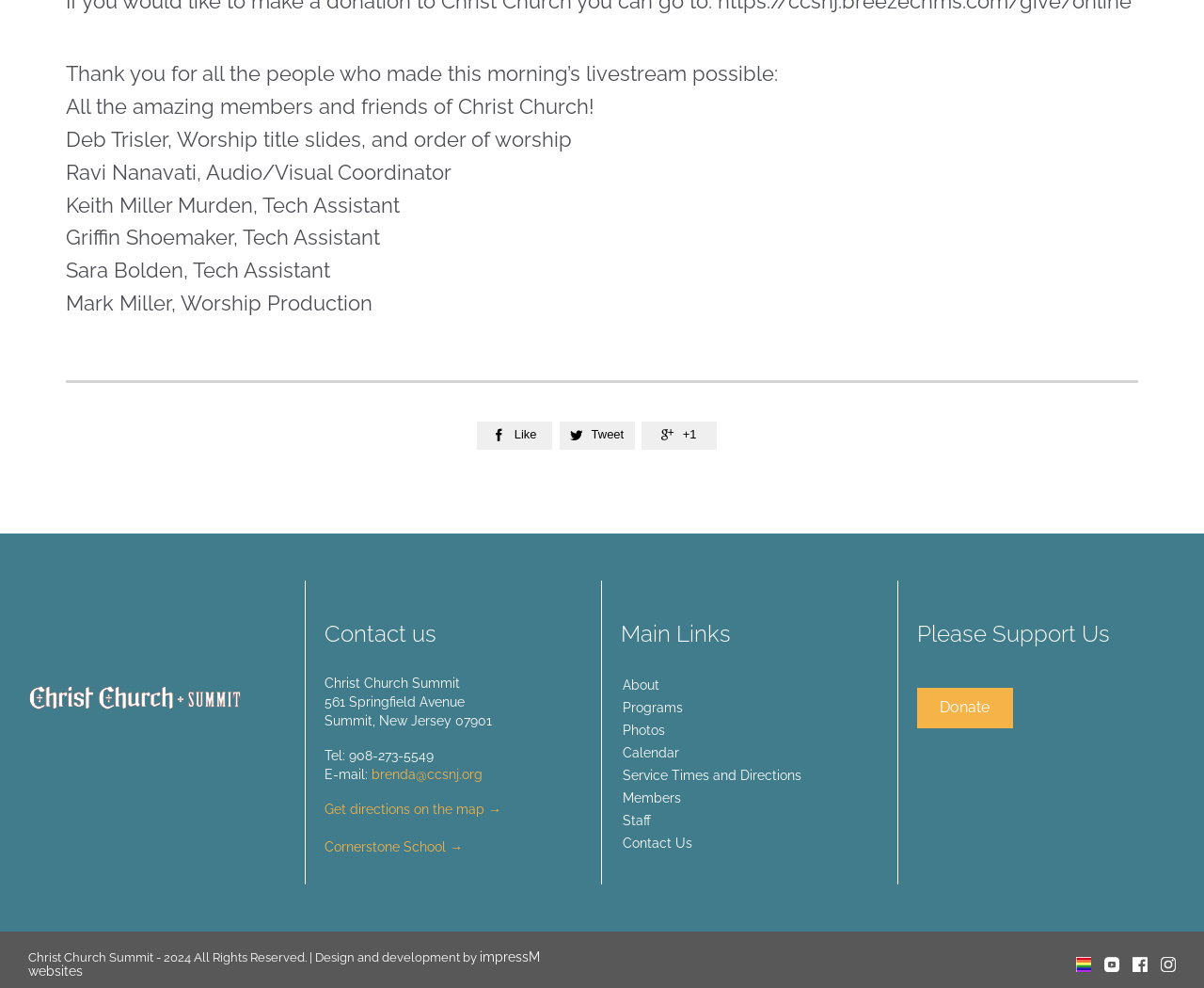Find the bounding box coordinates of the area that needs to be clicked in order to achieve the following instruction: "Visit the 'About' page". The coordinates should be specified as four float numbers between 0 and 1, i.e., [left, top, right, bottom].

[0.516, 0.682, 0.73, 0.705]